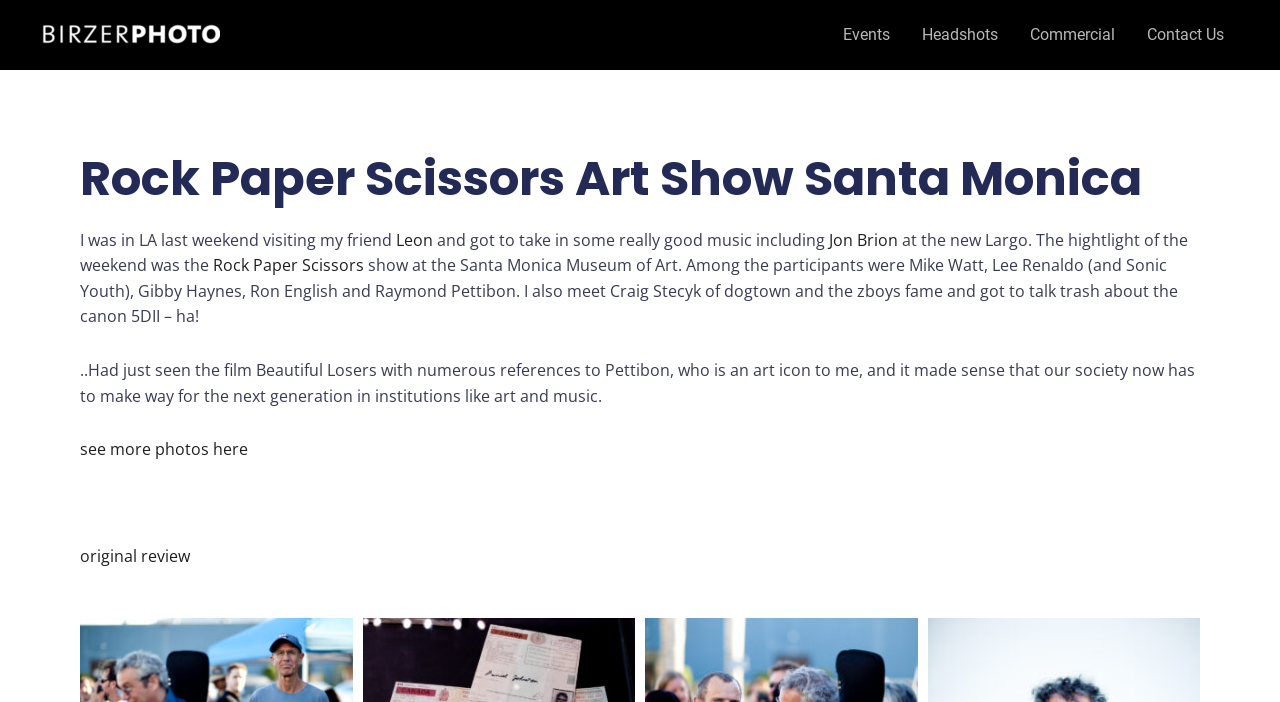Illustrate the webpage with a detailed description.

The webpage is about the Rock, Paper, Scissors art show at the Santa Monica Museum of Art in 2009. At the top left corner, there is a small link and an image. Below them, there is a navigation menu with four links: Events, Headshots, Commercial, and Contact Us, aligned horizontally across the top of the page.

The main content of the page starts with a heading "Rock Paper Scissors Art Show Santa Monica" in the middle of the page. Below the heading, there is a paragraph of text describing the author's experience visiting the art show, mentioning notable participants such as Mike Watt, Lee Ranaldo, and Raymond Pettibon. The text is divided into several sections, with links to names like Leon, Jon Brion, and Rock Paper Scissors scattered throughout.

The text continues to describe the author's encounter with Craig Stecyk and their conversation about the Canon 5DII. Further down, there is another paragraph discussing the film Beautiful Losers and its references to Raymond Pettibon. At the bottom left of the page, there are two links: "see more photos here" and "original review".